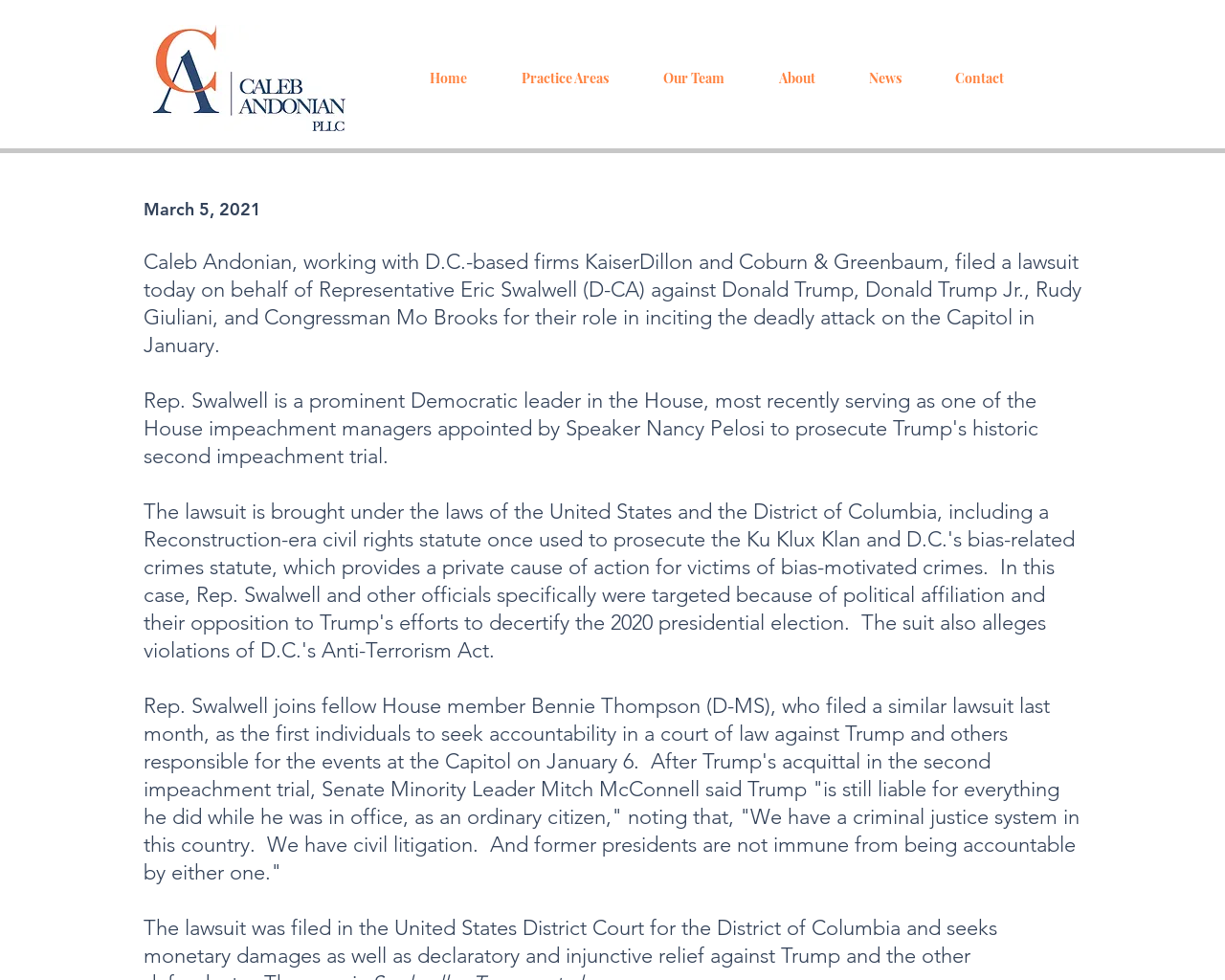Bounding box coordinates are given in the format (top-left x, top-left y, bottom-right x, bottom-right y). All values should be floating point numbers between 0 and 1. Provide the bounding box coordinate for the UI element described as: Our Team

[0.519, 0.059, 0.613, 0.101]